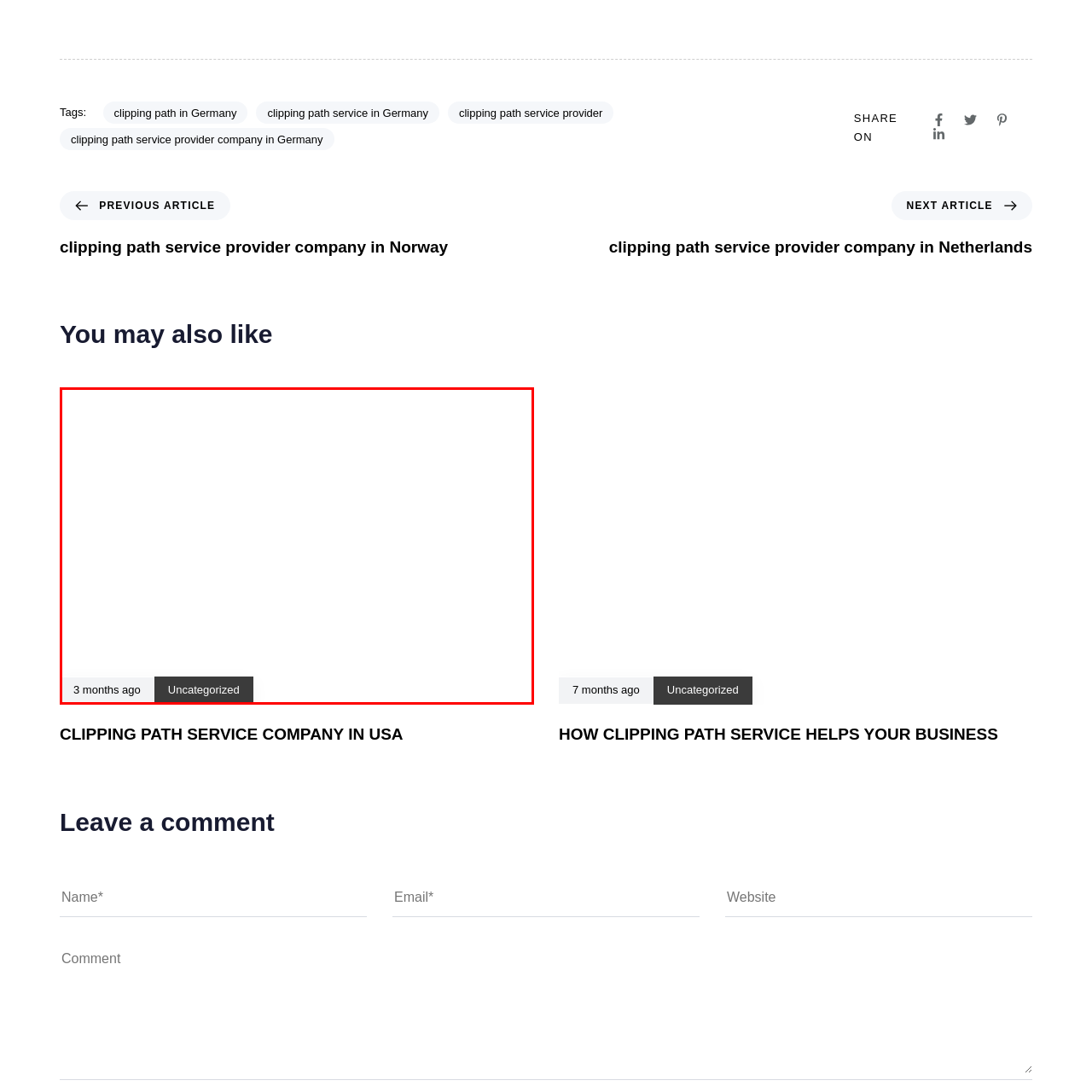Give an in-depth description of the image within the red border.

The image features a caption indicating "3 months ago," suggesting it relates to a blog post or article published around that time. Below this date stamp, there is a button labeled "Uncategorized," which may serve as a category tag for the content, indicating that the article has not been assigned to a specific category for organizational purposes. This visual element is part of a larger layout that likely highlights articles related to clipping path services, with a focus on the offerings from a service company in the USA.